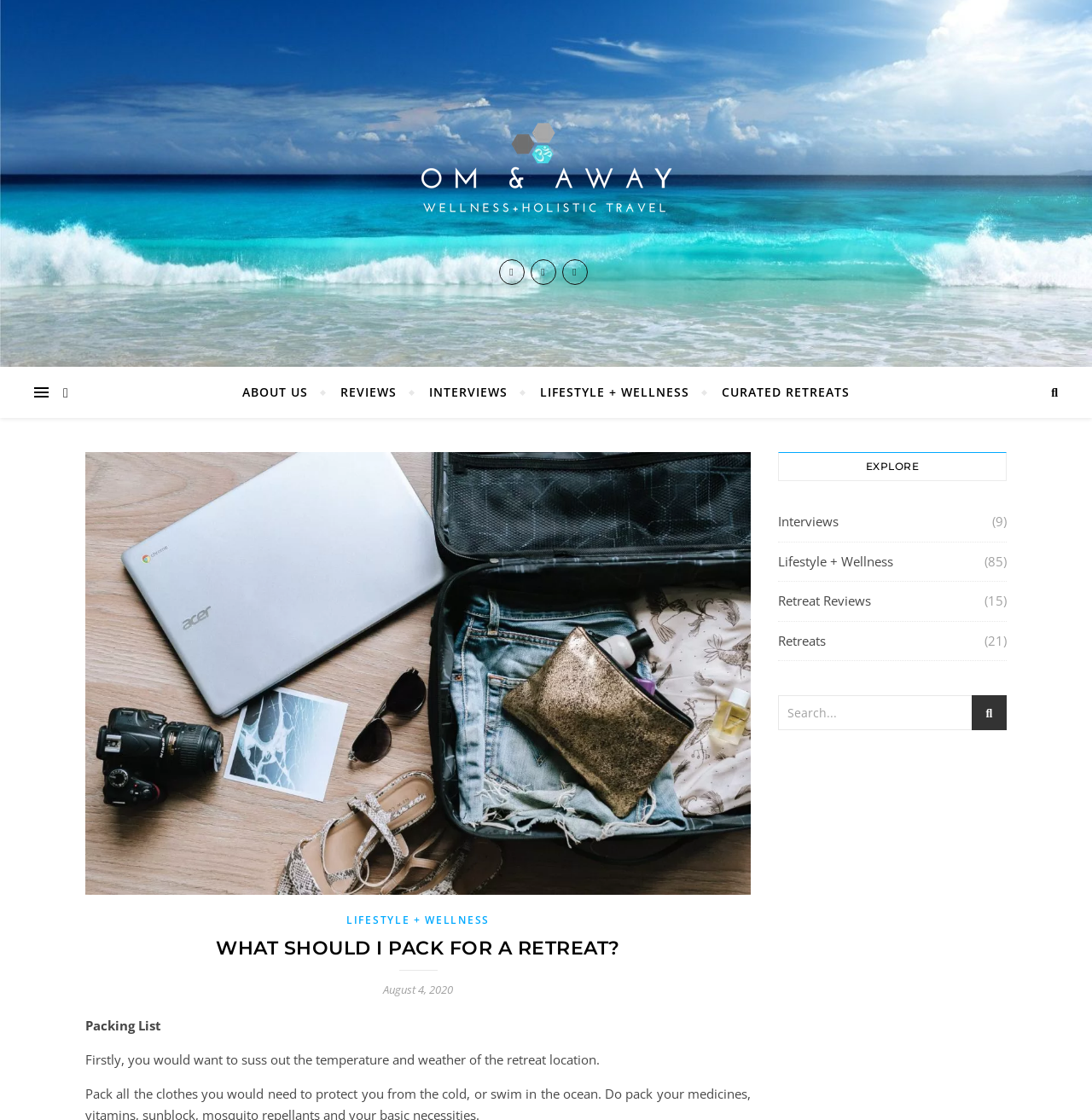Identify the bounding box coordinates for the region of the element that should be clicked to carry out the instruction: "view ABOUT US". The bounding box coordinates should be four float numbers between 0 and 1, i.e., [left, top, right, bottom].

[0.222, 0.327, 0.295, 0.373]